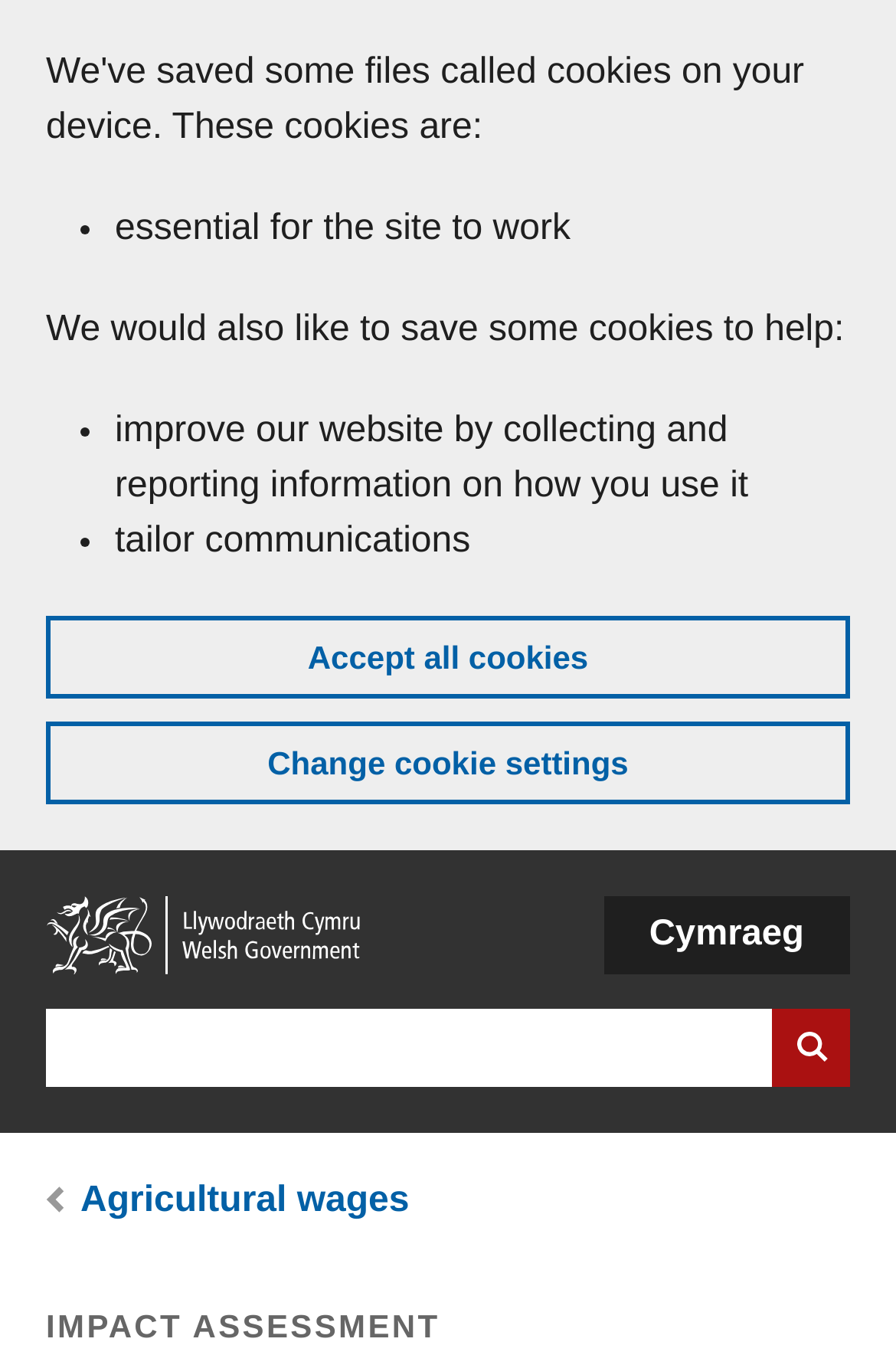Locate the bounding box of the user interface element based on this description: "Home".

[0.051, 0.661, 0.41, 0.719]